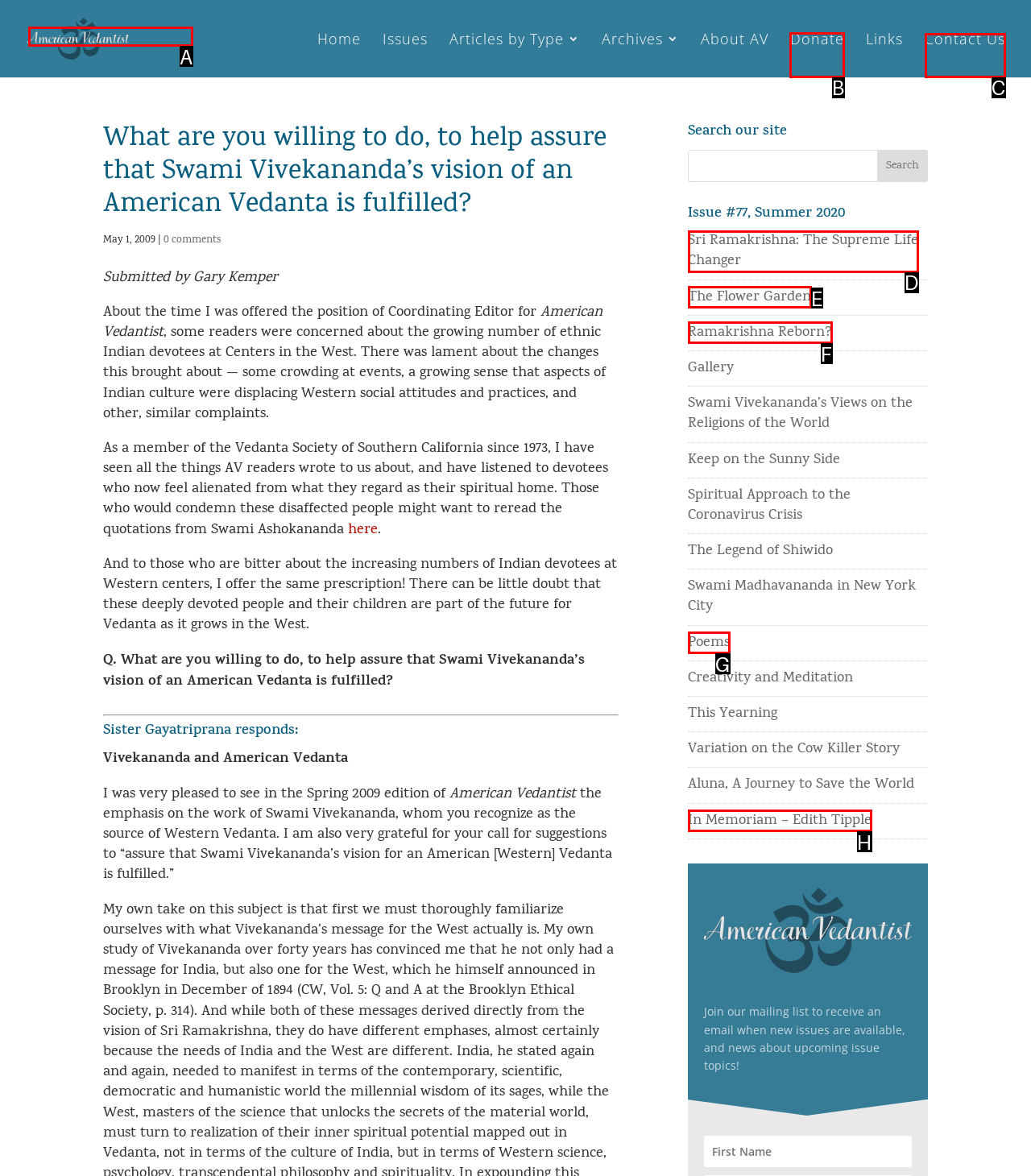Tell me which one HTML element I should click to complete the following task: Donate to American Vedantist Answer with the option's letter from the given choices directly.

B